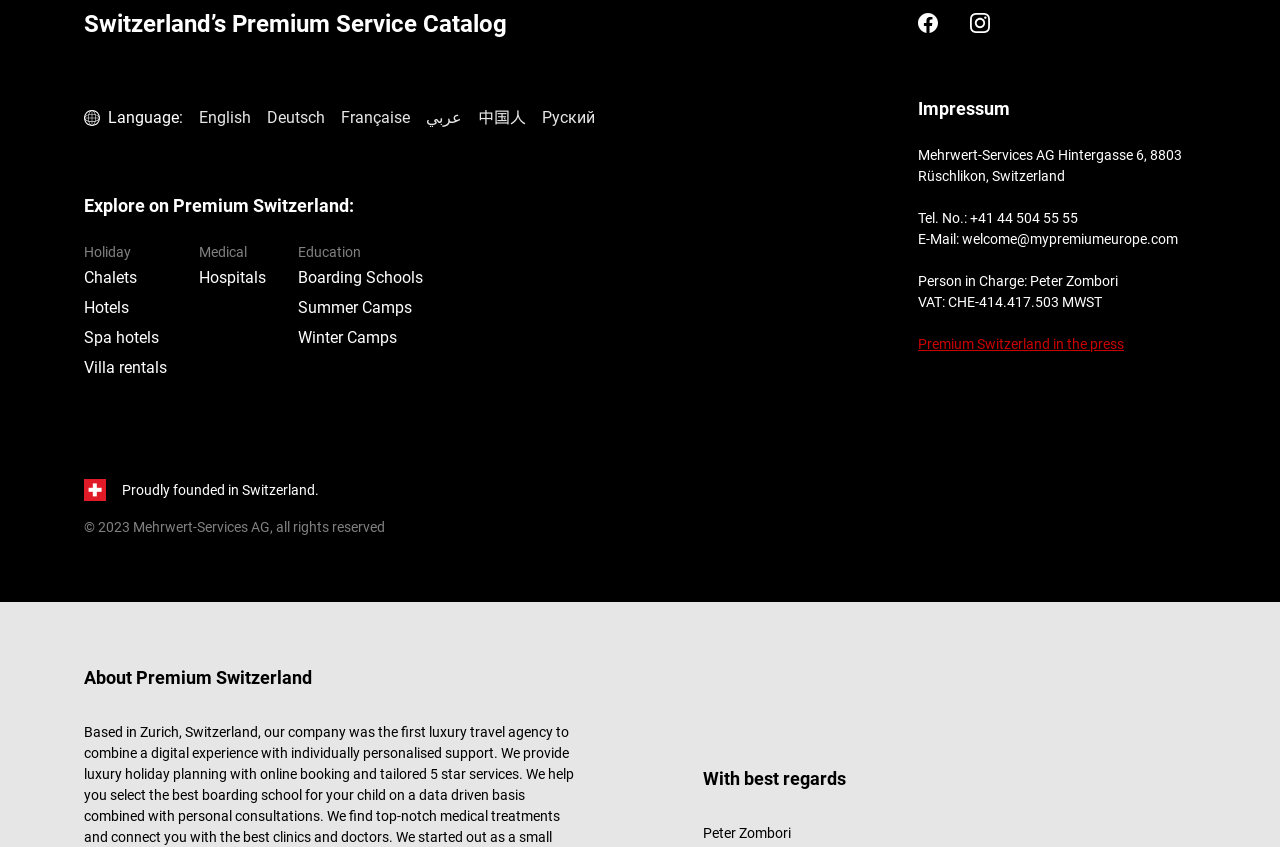Please provide a comprehensive answer to the question below using the information from the image: What types of accommodations are listed?

The webpage lists different types of accommodations, including Chalets, Hotels, Spa hotels, and Villa rentals, which can be accessed through the 'Holiday' section.